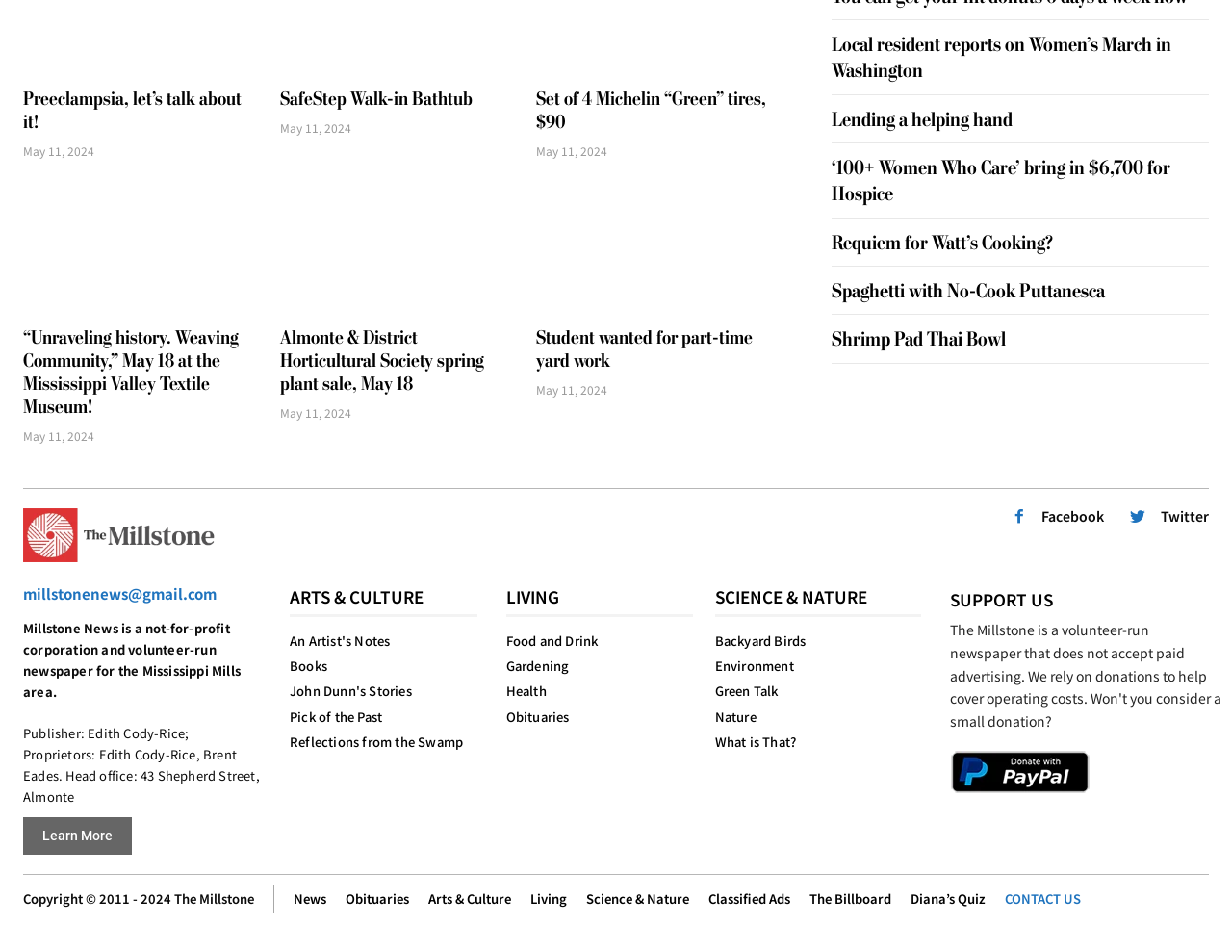Locate the bounding box coordinates of the clickable area needed to fulfill the instruction: "View the 'ARTS & CULTURE' section".

[0.235, 0.611, 0.387, 0.648]